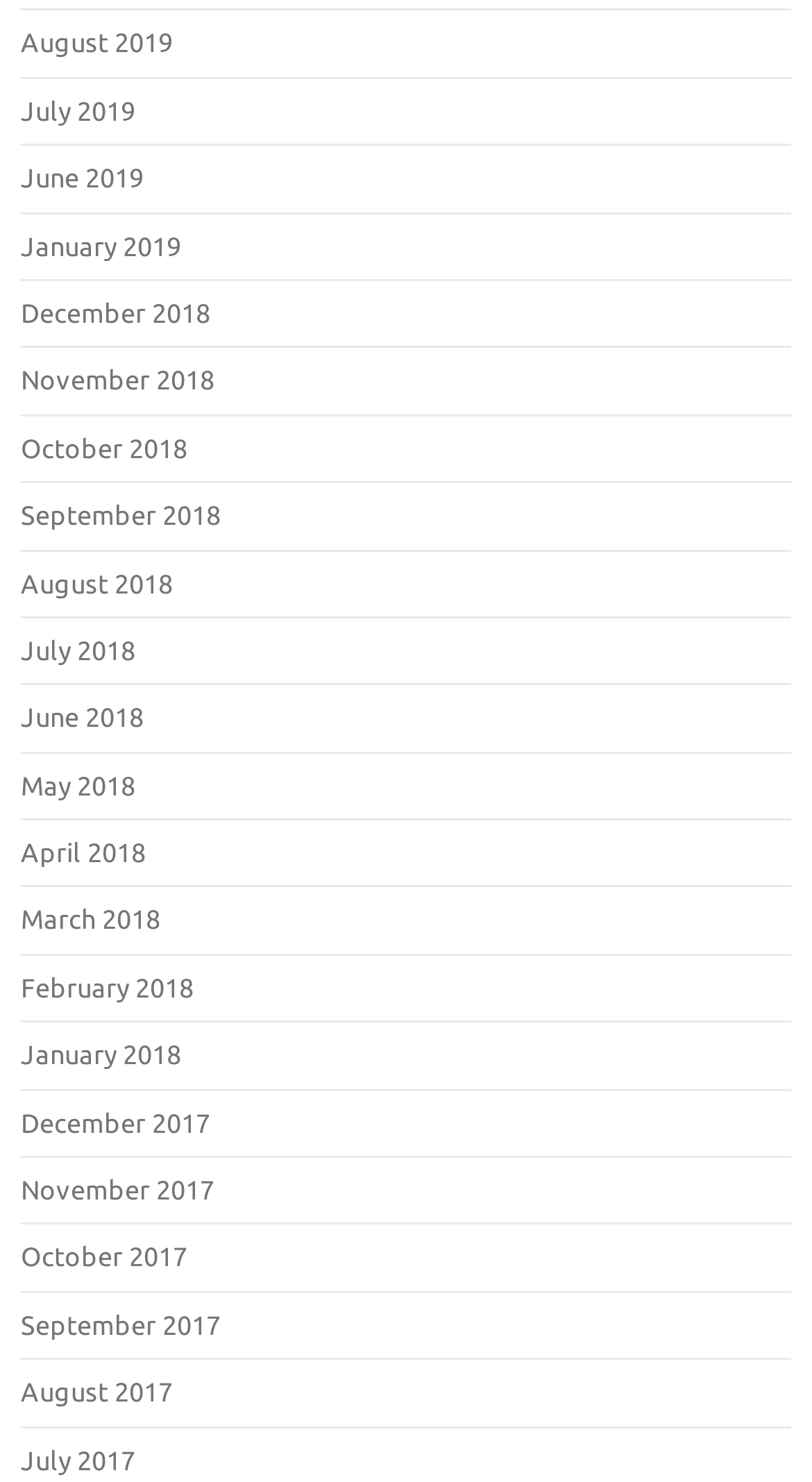Locate the bounding box coordinates of the element I should click to achieve the following instruction: "browse January 2019".

[0.026, 0.155, 0.223, 0.175]